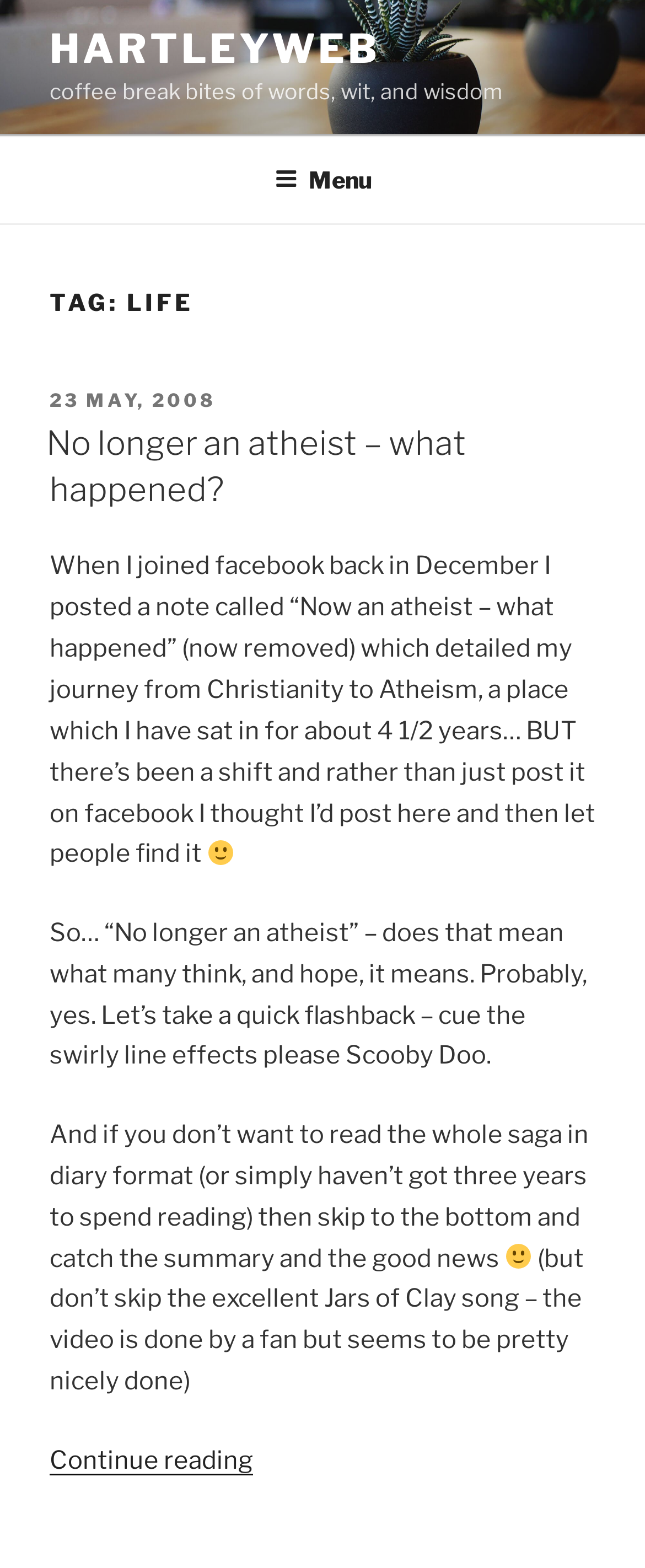Using the element description: "Dining", determine the bounding box coordinates. The coordinates should be in the format [left, top, right, bottom], with values between 0 and 1.

None